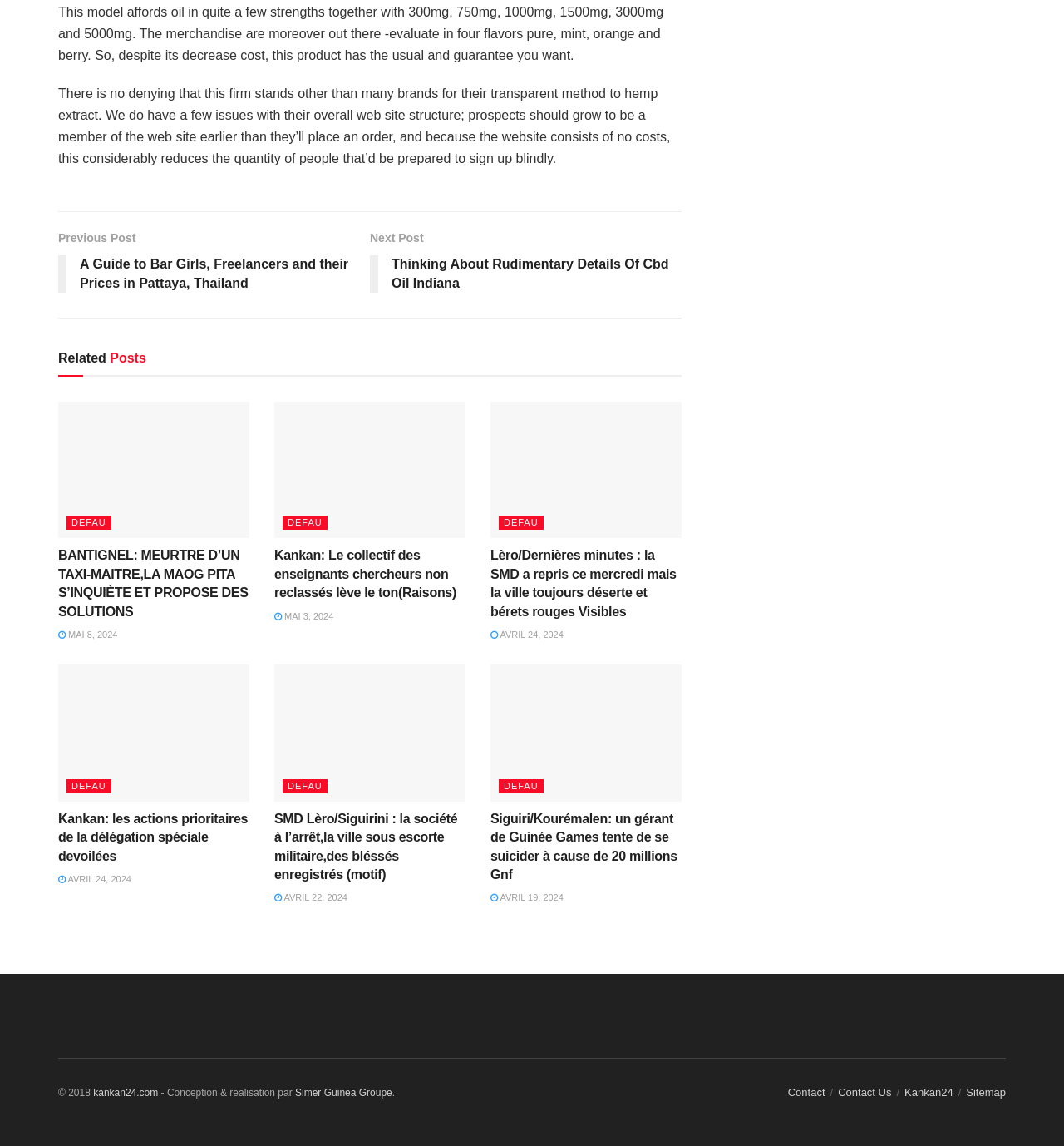How many articles are on this webpage?
Give a one-word or short phrase answer based on the image.

6